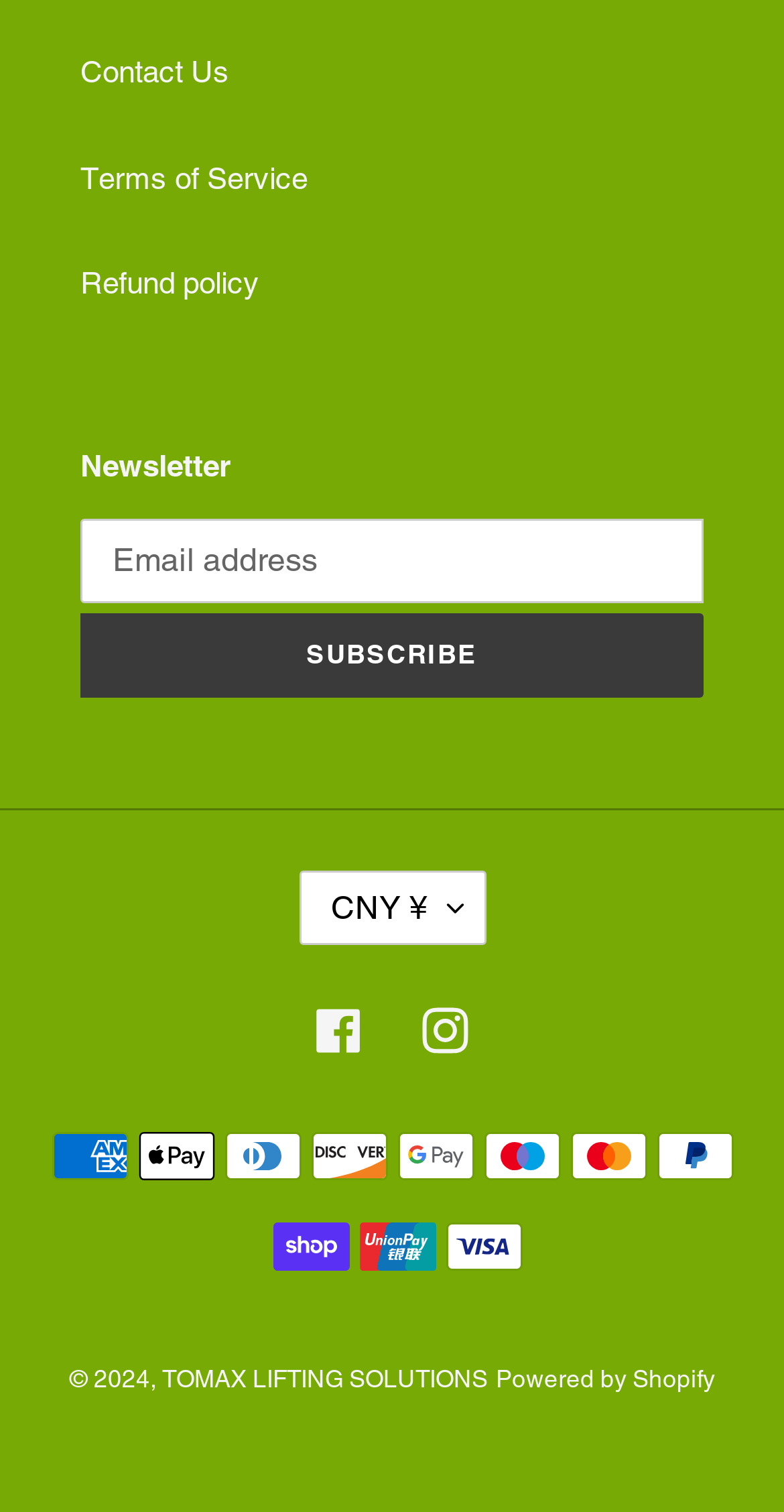Please give a concise answer to this question using a single word or phrase: 
What is the company name mentioned at the bottom?

TOMAX LIFTING SOLUTIONS